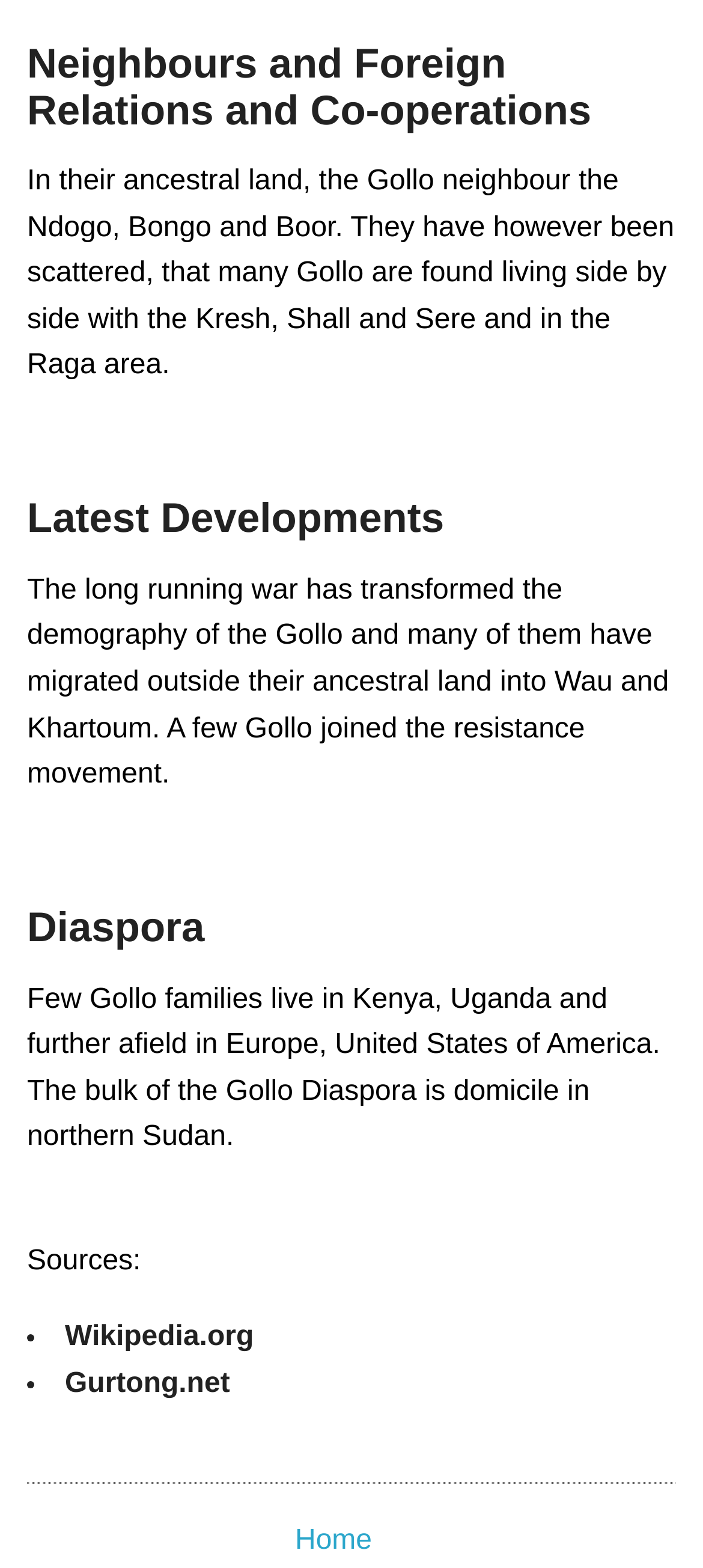Give a short answer to this question using one word or a phrase:
What is the source of the information on this webpage?

Wikipedia.org and Gurtong.net